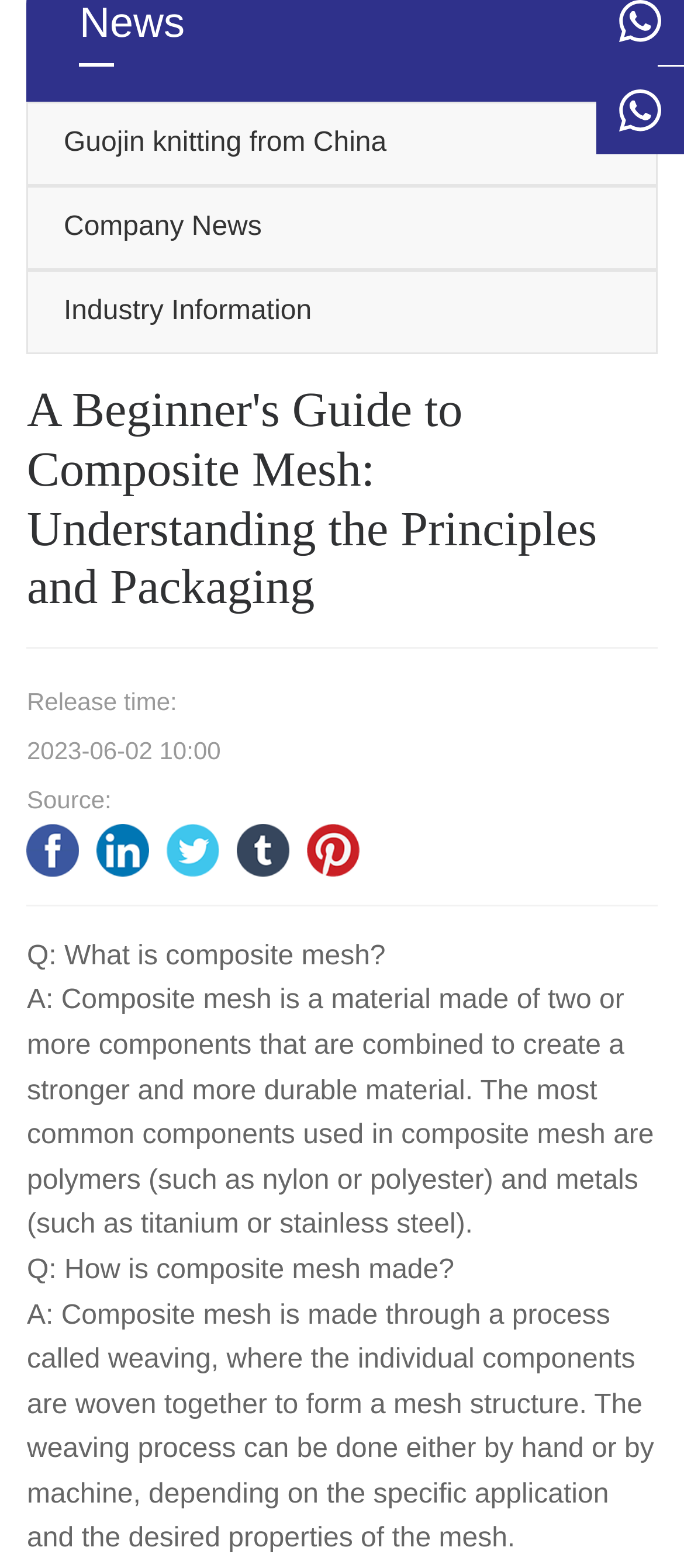Locate the bounding box of the UI element defined by this description: "Industry Information". The coordinates should be given as four float numbers between 0 and 1, formatted as [left, top, right, bottom].

[0.093, 0.189, 0.456, 0.208]